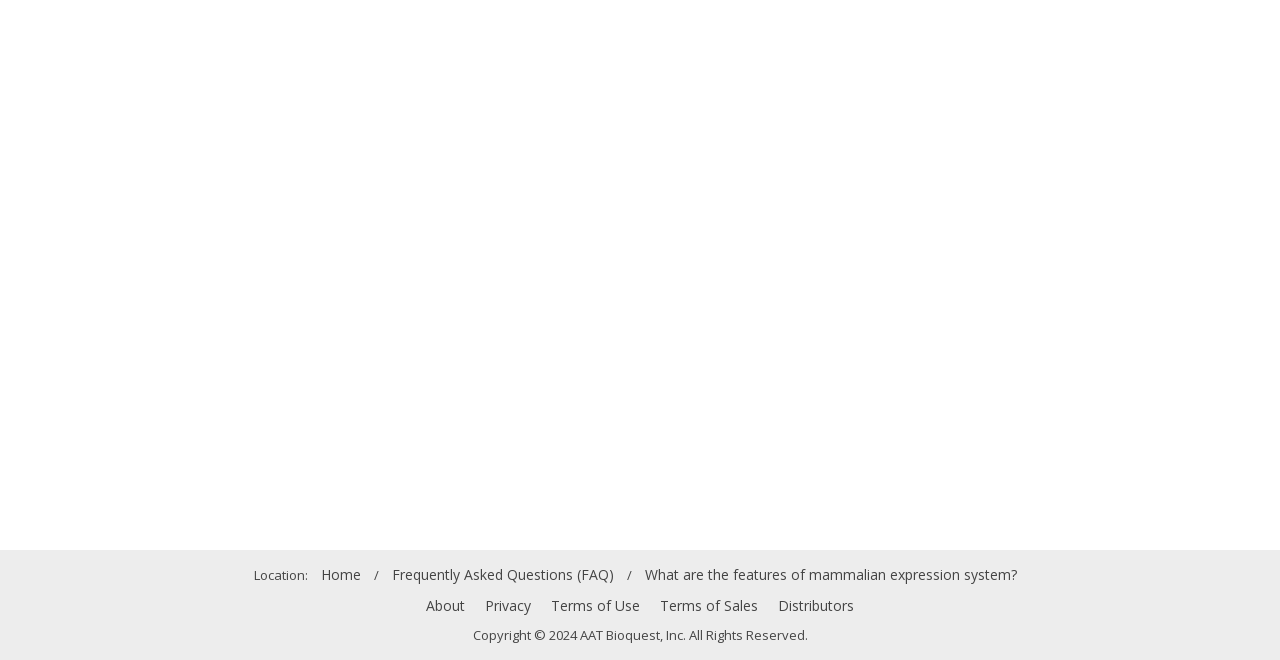Respond to the question below with a single word or phrase:
What is the first menu item?

Home